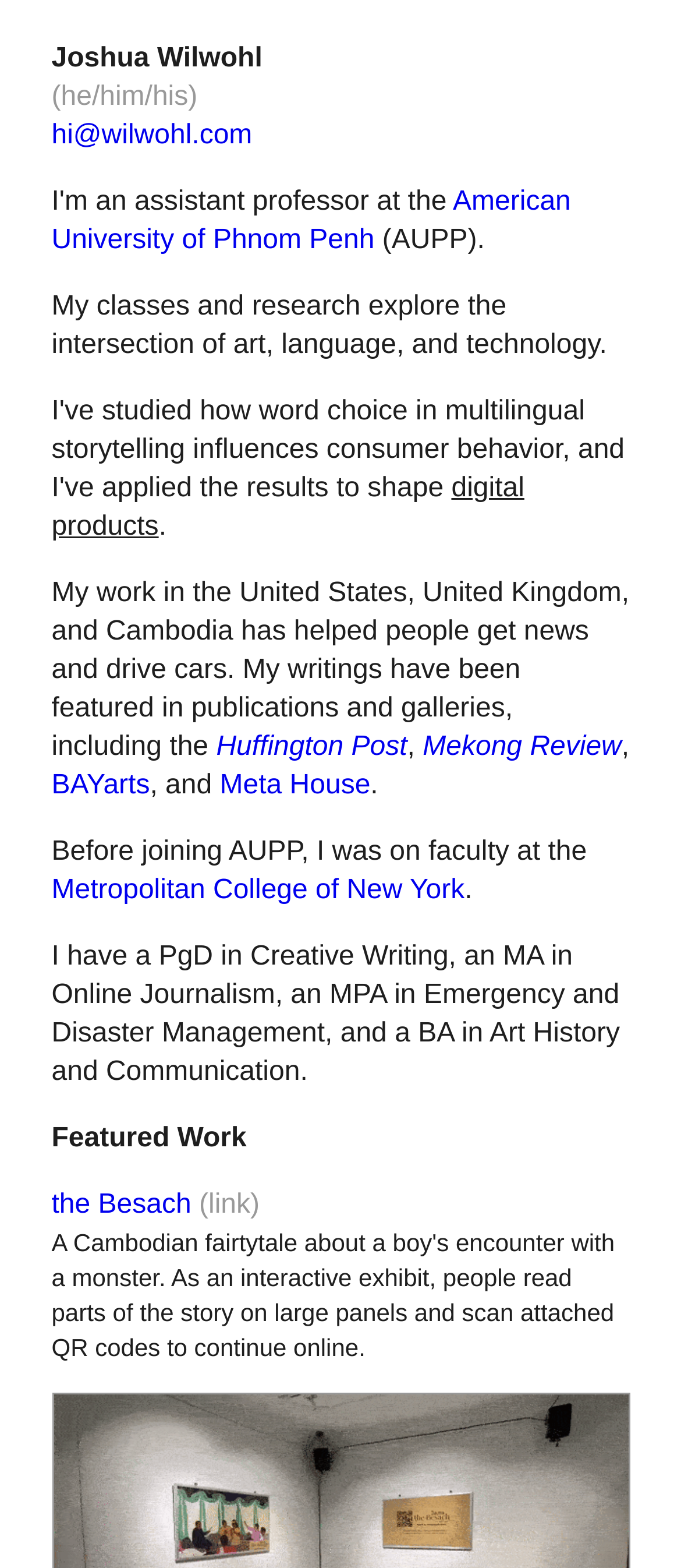Locate the bounding box coordinates of the element I should click to achieve the following instruction: "explore the American University of Phnom Penh".

[0.076, 0.12, 0.838, 0.163]